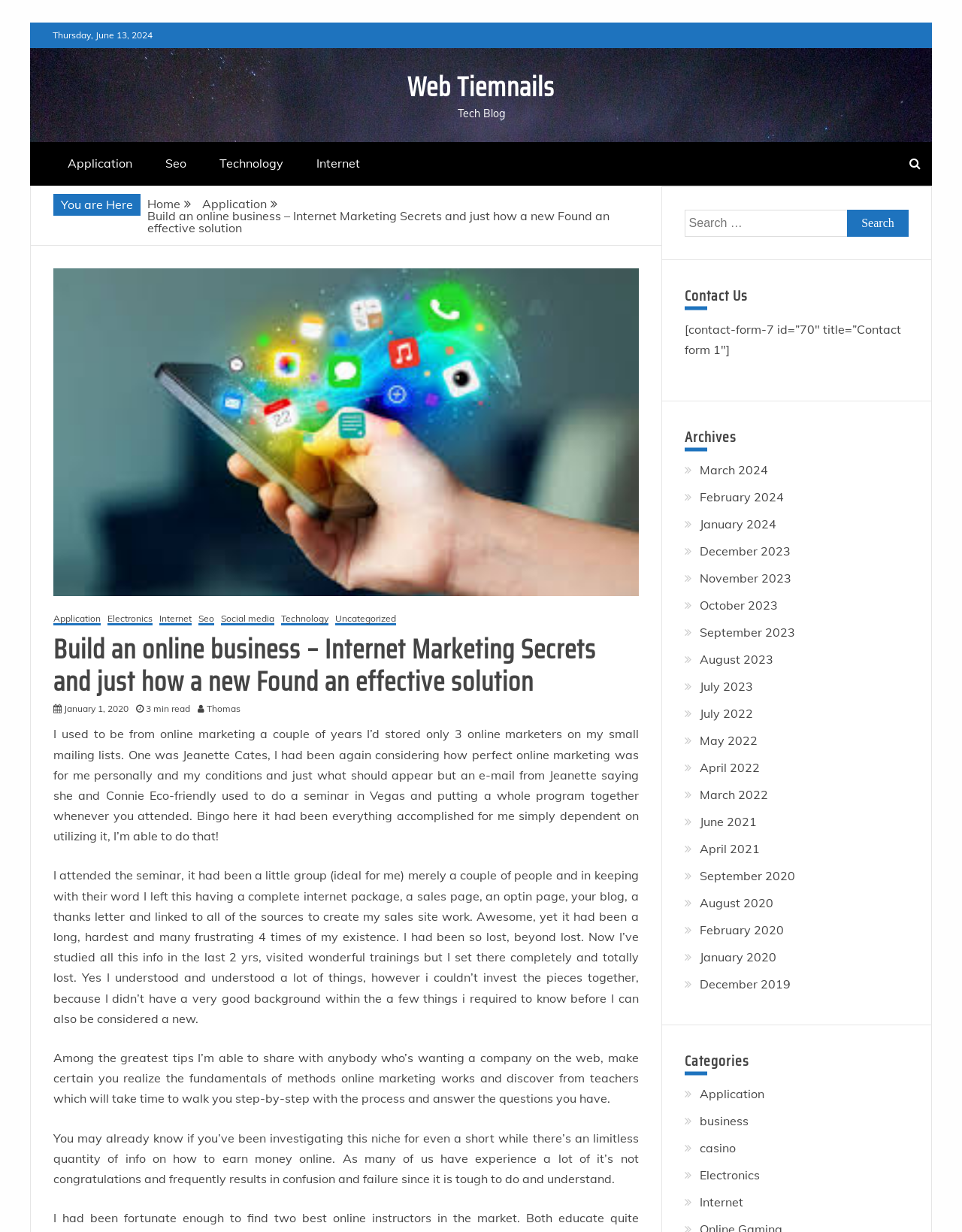Identify and provide the bounding box for the element described by: "January 1, 2020June 26, 2023".

[0.066, 0.57, 0.134, 0.58]